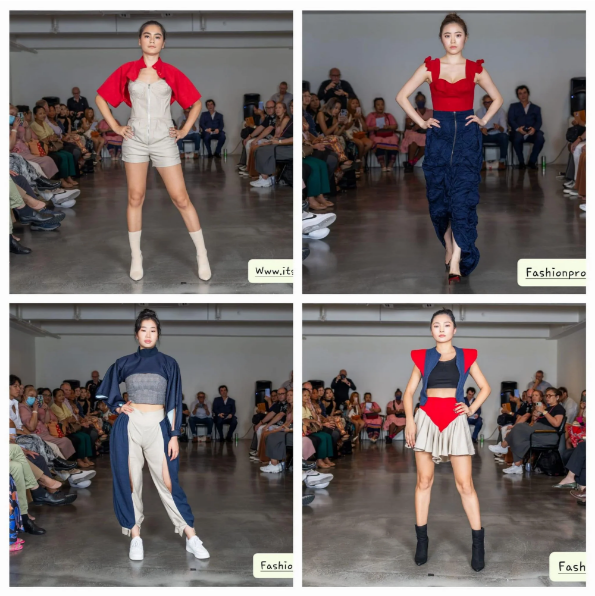Provide a brief response to the question below using a single word or phrase: 
What is the atmosphere of the event?

Collaborative and vibrant